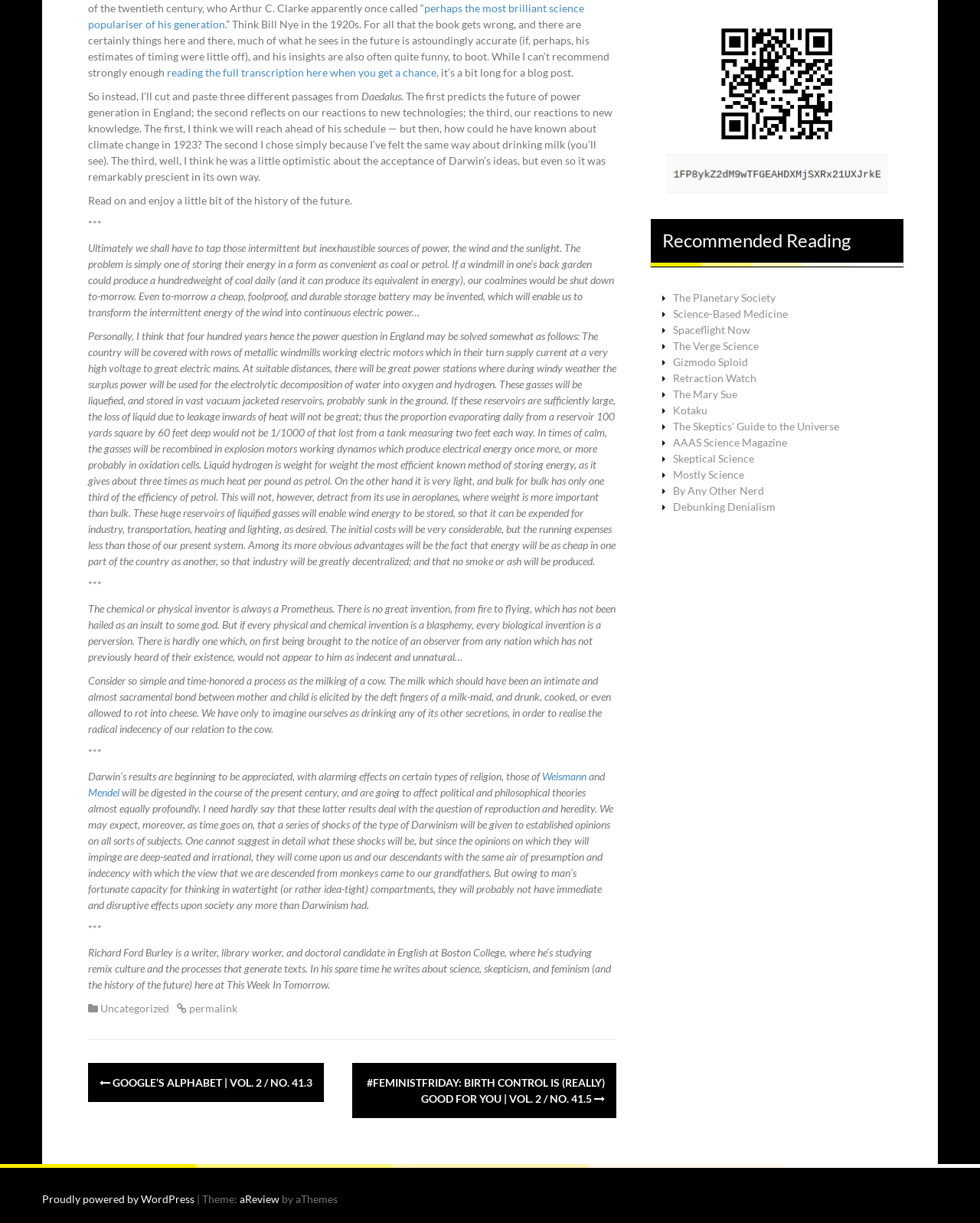Show the bounding box coordinates of the element that should be clicked to complete the task: "check out the previous post".

[0.102, 0.88, 0.319, 0.891]